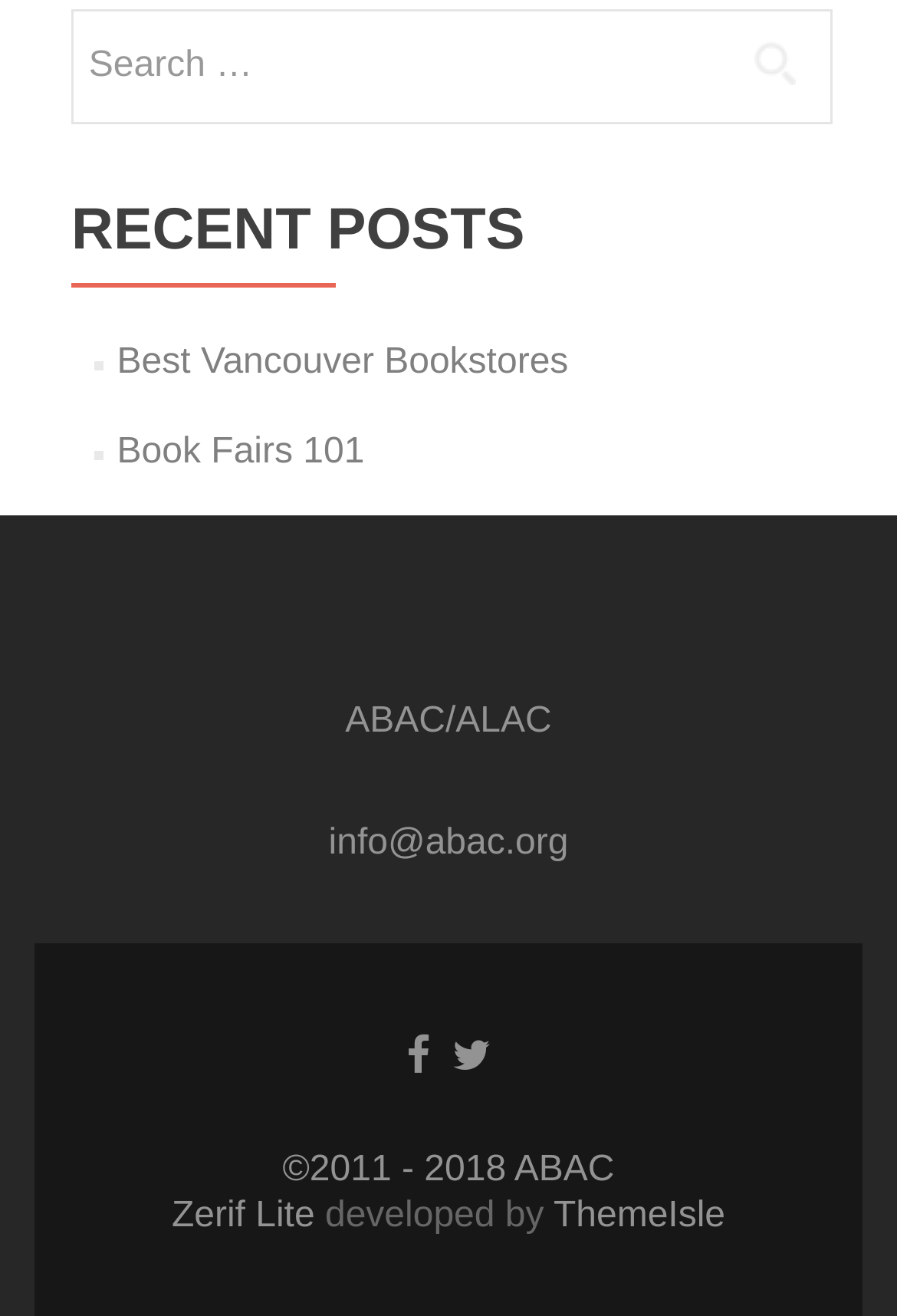Provide a one-word or short-phrase answer to the question:
What is the copyright year range?

2011-2018